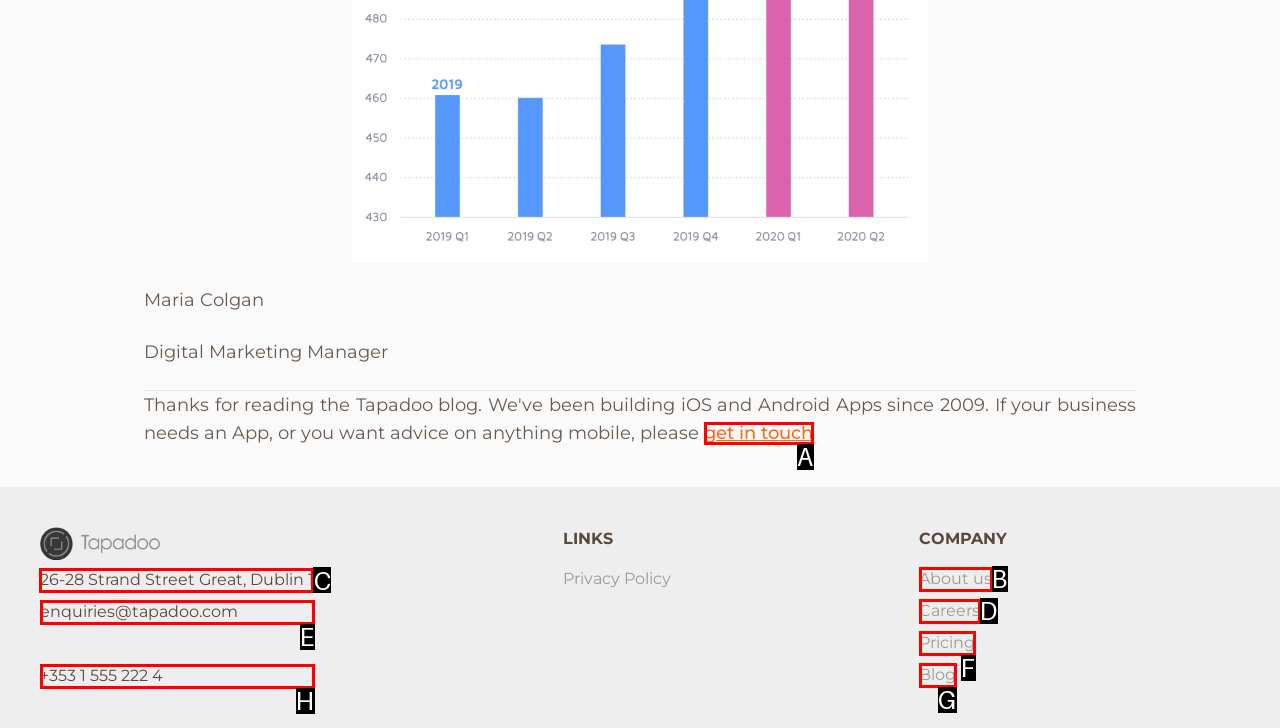Indicate the HTML element that should be clicked to perform the task: visit Tapadoo location Reply with the letter corresponding to the chosen option.

C